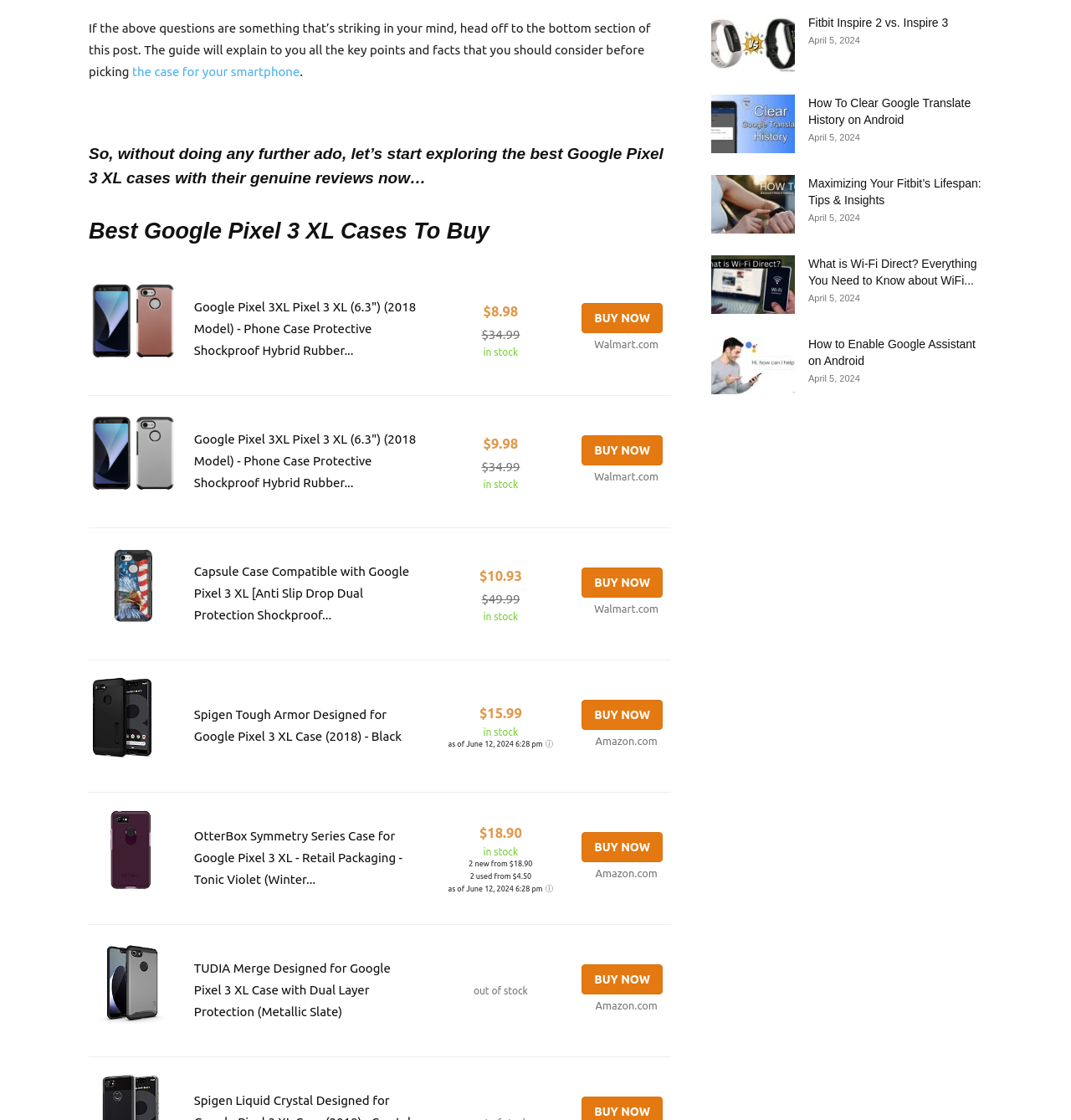Please find the bounding box coordinates of the element that needs to be clicked to perform the following instruction: "Click the 'BUY NOW' button for Google Pixel 3XL Pixel 3 XL case". The bounding box coordinates should be four float numbers between 0 and 1, represented as [left, top, right, bottom].

[0.543, 0.389, 0.619, 0.416]